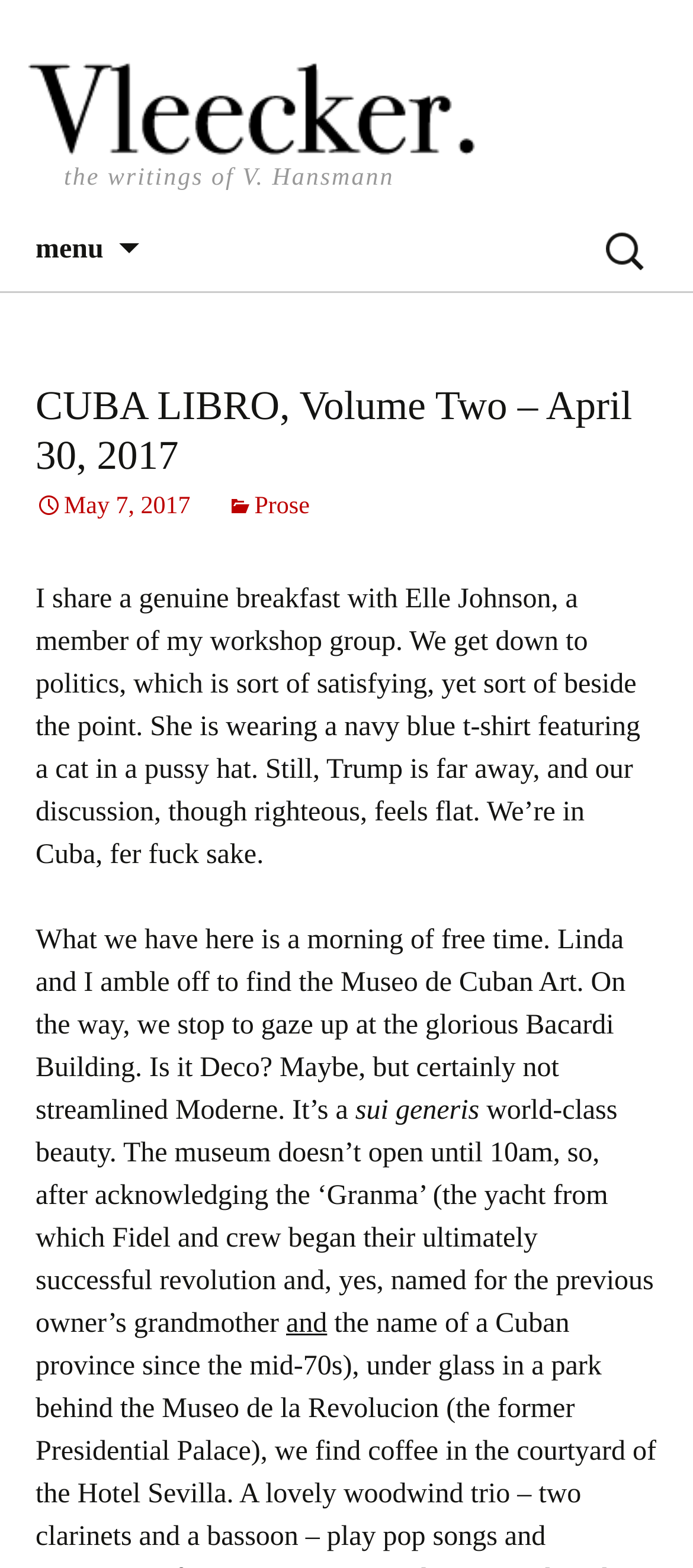What is the name of the author?
Carefully examine the image and provide a detailed answer to the question.

The author's name can be found in the top-left corner of the webpage, where it says 'the writings of V. Hansmann'.